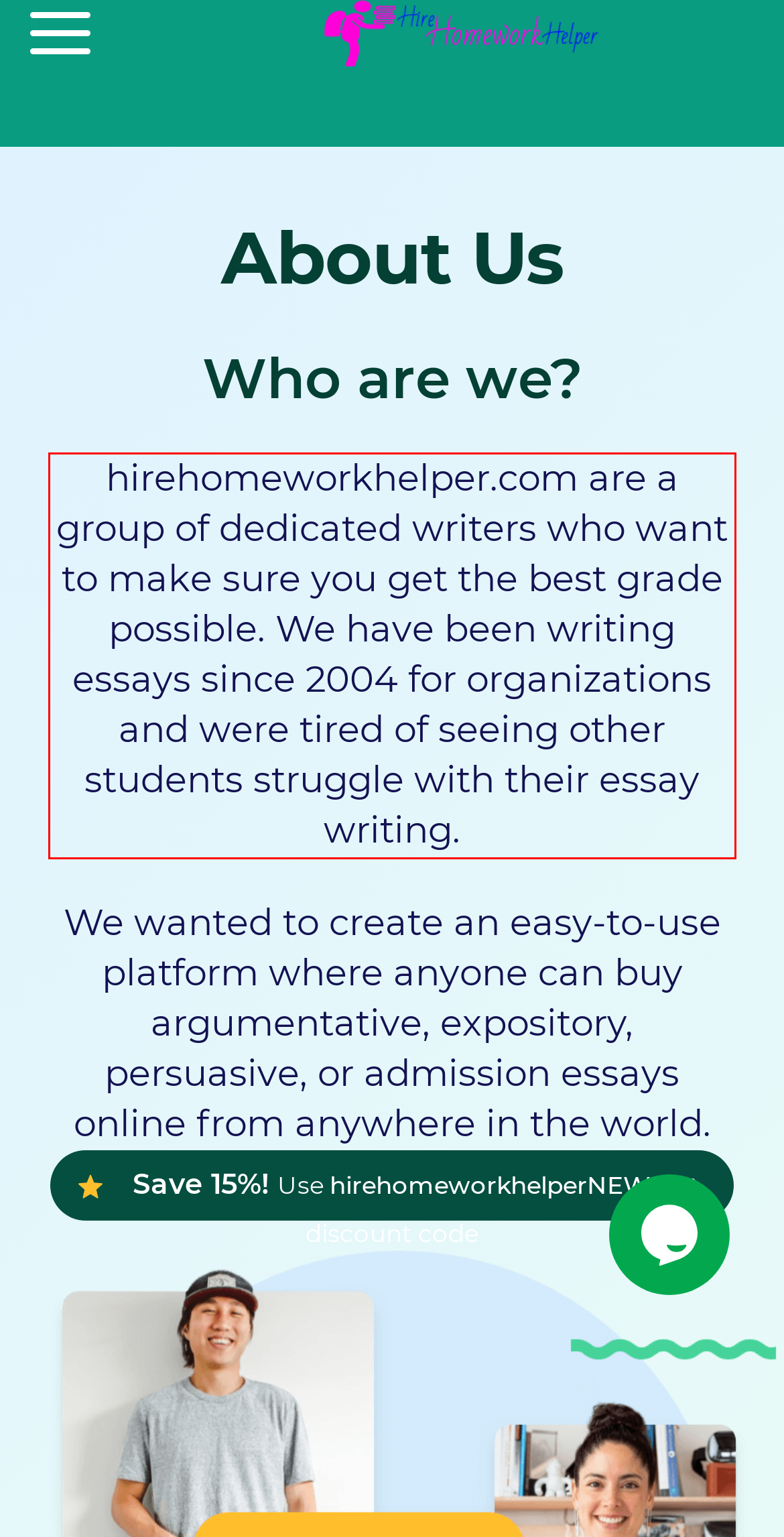Analyze the webpage screenshot and use OCR to recognize the text content in the red bounding box.

hirehomeworkhelper.com are a group of dedicated writers who want to make sure you get the best grade possible. We have been writing essays since 2004 for organizations and were tired of seeing other students struggle with their essay writing.